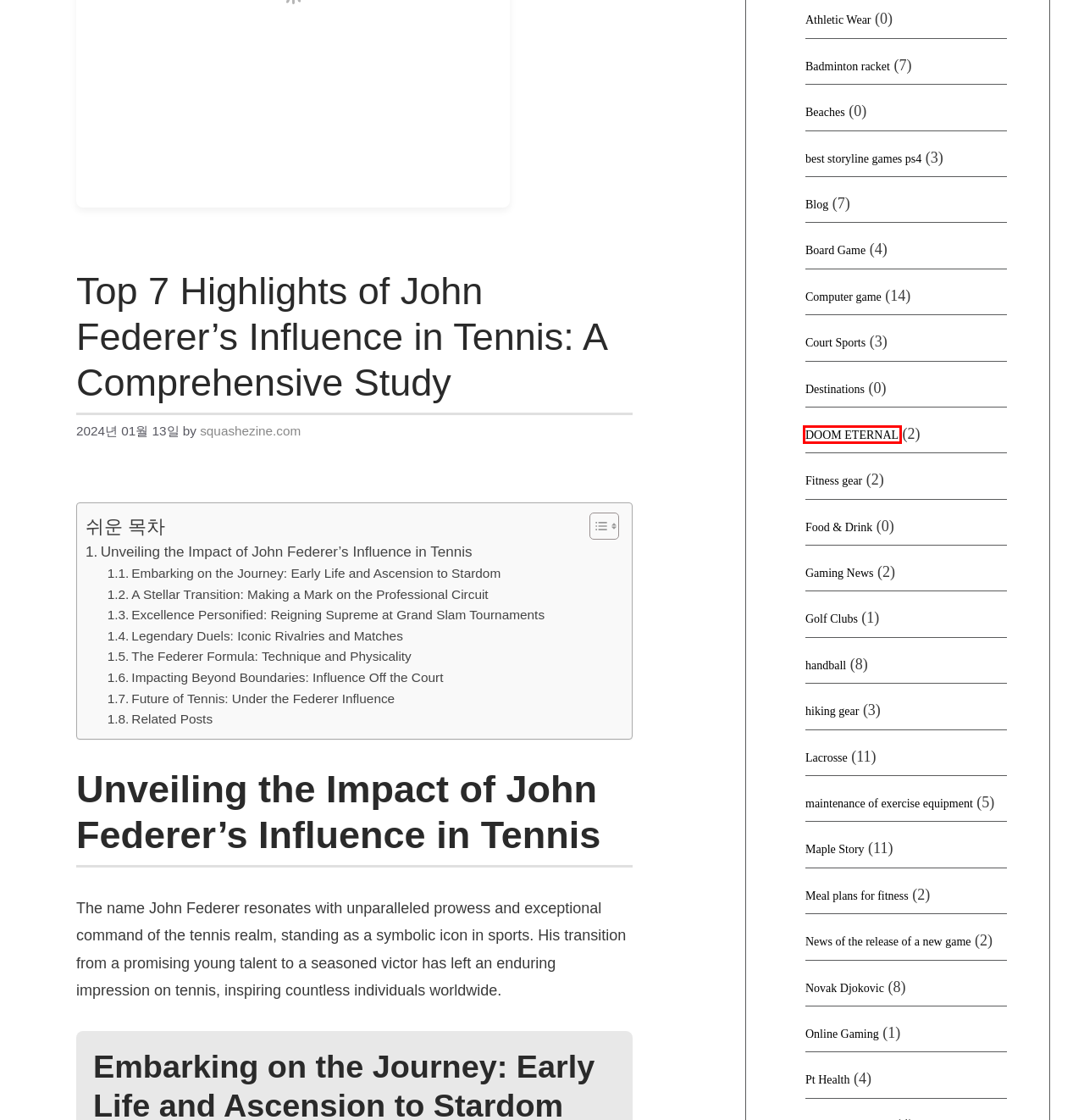You have a screenshot of a webpage with a red bounding box around an element. Choose the best matching webpage description that would appear after clicking the highlighted element. Here are the candidates:
A. hiking gear - Squash Pro Insights
B. Lacrosse - Squash Pro Insights
C. Board Game - Squash Pro Insights
D. Badminton racket - Squash Pro Insights
E. Court Sports - Squash Pro Insights
F. Fitness gear - Squash Pro Insights
G. Food & Drink - Squash Pro Insights
H. DOOM ETERNAL - Squash Pro Insights

H